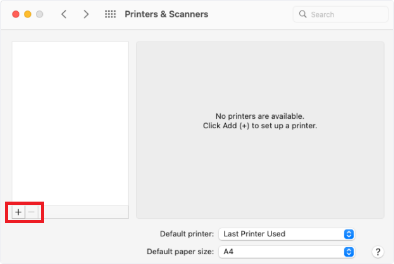Provide a comprehensive description of the image.

The image depicts the "Printers & Scanners" settings interface on a Mac computer. In this section, a prominent plus (+) button is highlighted in red, indicating where users can click to add a new printer. Accompanying this feature is a message stating, "No printers are available. Click Add (+) to set up a printer," which serves to inform users of the current status and the next action they should take. Below the button, settings for the default printer and paper size are displayed, allowing users to customize their printing preferences. The overall design is minimalistic, ensuring ease of navigation and clarity in the setup process.